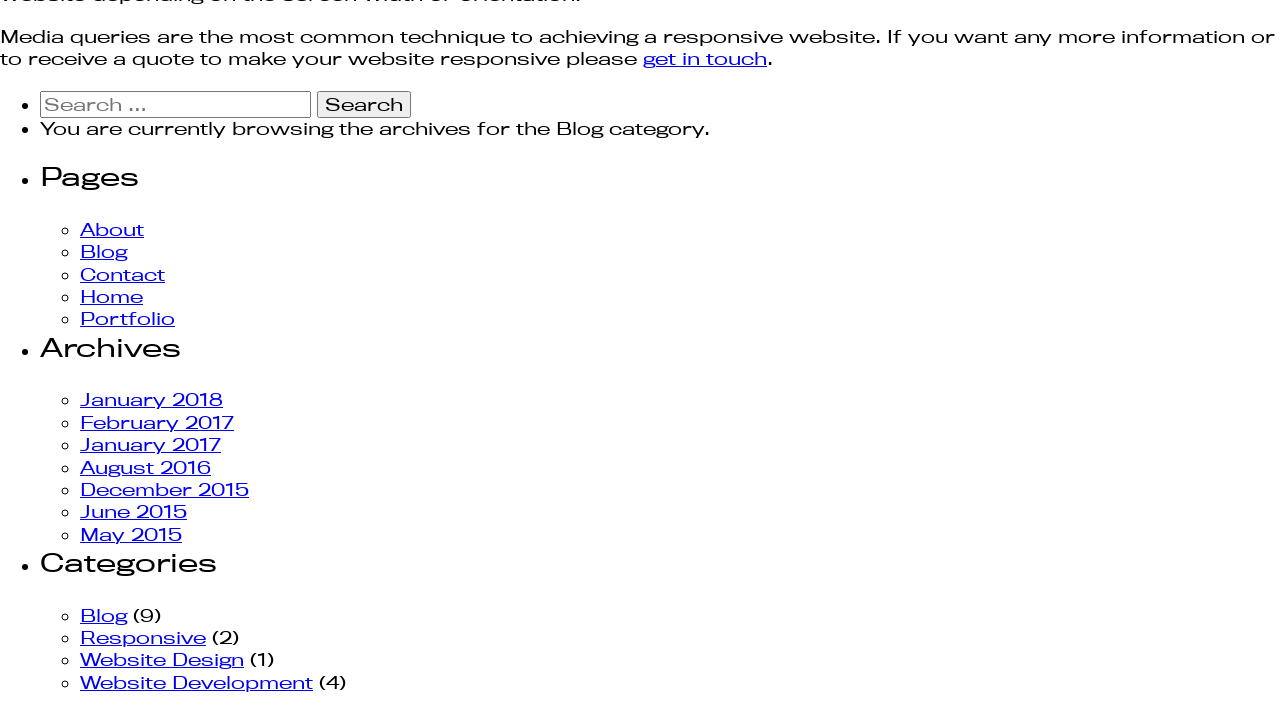What are the available pages on this website?
We need a detailed and exhaustive answer to the question. Please elaborate.

The available pages are listed under the heading 'Pages' and include 'About', 'Blog', 'Contact', 'Home', and 'Portfolio', each with a corresponding link.